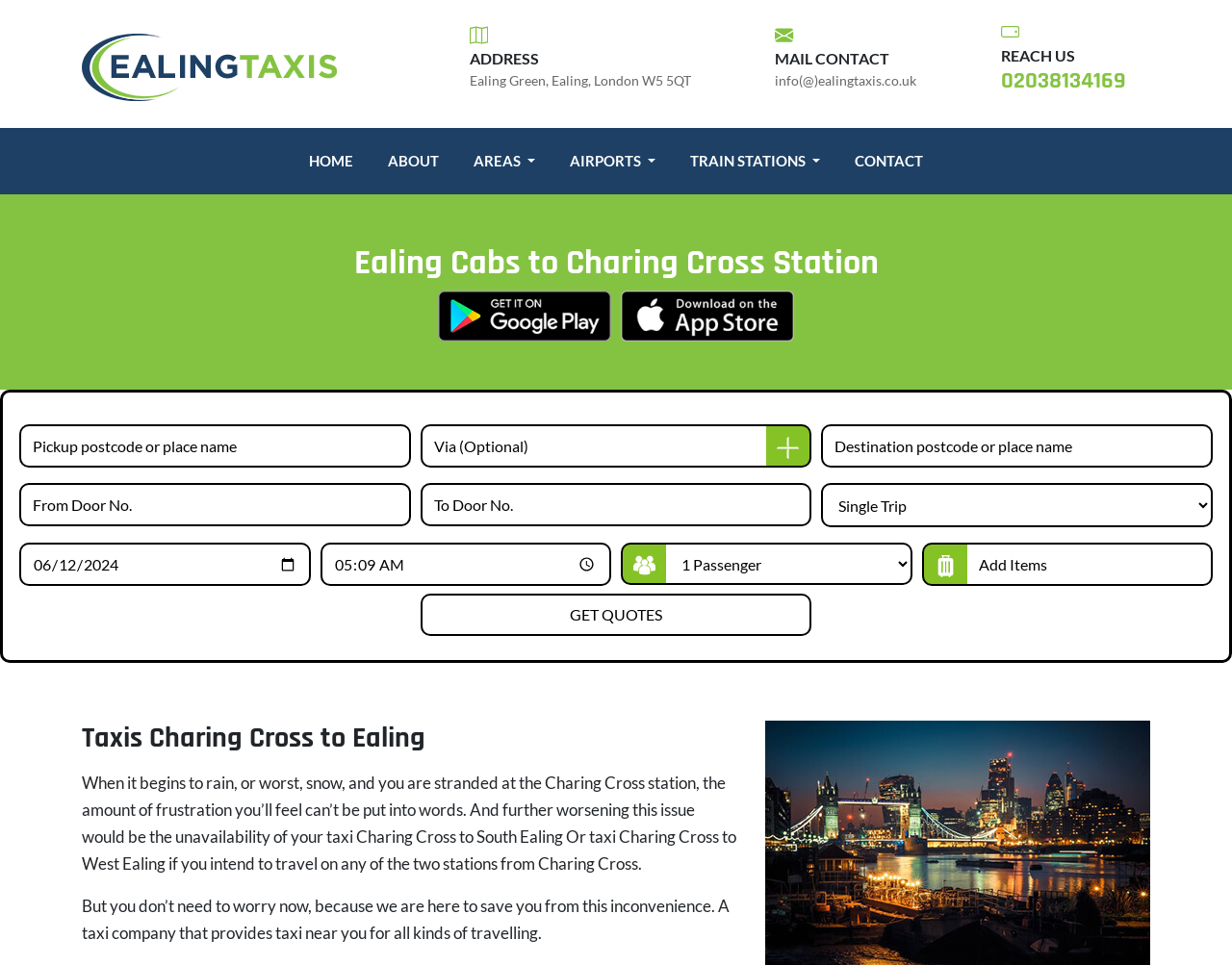Please determine the bounding box coordinates for the UI element described here. Use the format (top-left x, top-left y, bottom-right x, bottom-right y) with values bounded between 0 and 1: parent_node: 1 Passenger

[0.504, 0.563, 0.541, 0.606]